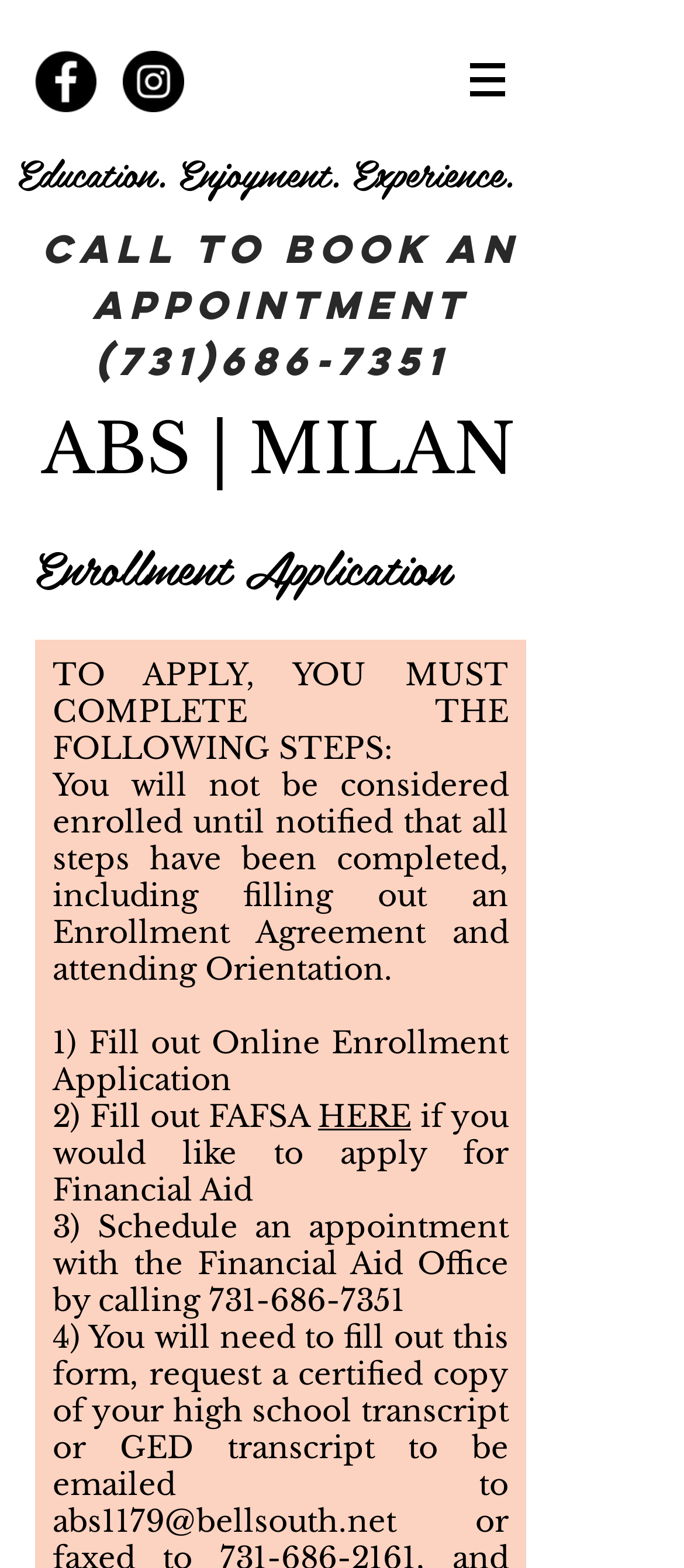Identify the coordinates of the bounding box for the element described below: "aria-label="Facebook - Black Circle"". Return the coordinates as four float numbers between 0 and 1: [left, top, right, bottom].

[0.051, 0.032, 0.141, 0.072]